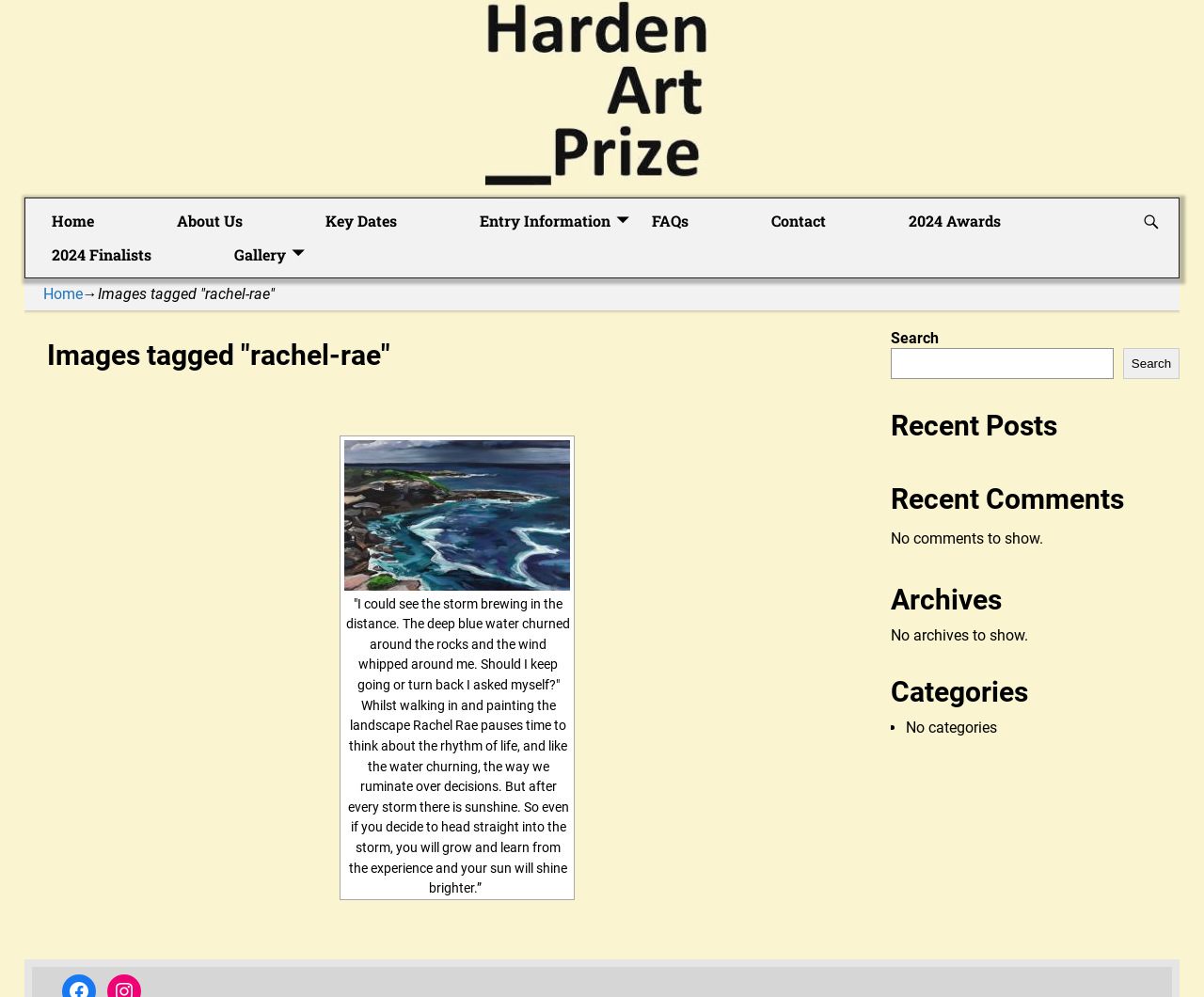Identify the bounding box for the UI element specified in this description: "parent_node: Website name="url"". The coordinates must be four float numbers between 0 and 1, formatted as [left, top, right, bottom].

None